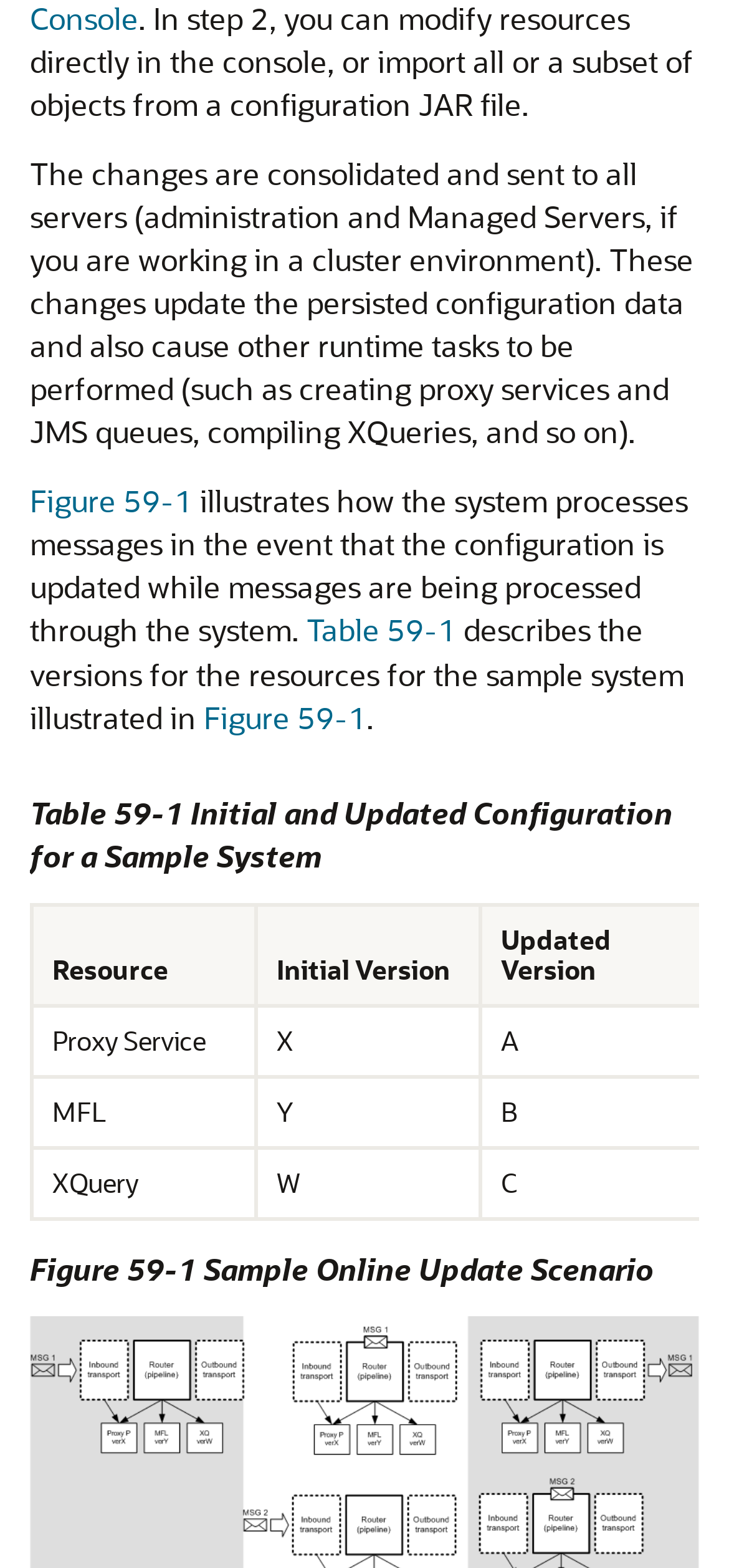How many steps are involved in installing a new version of a proxy service?
Look at the screenshot and give a one-word or phrase answer.

4